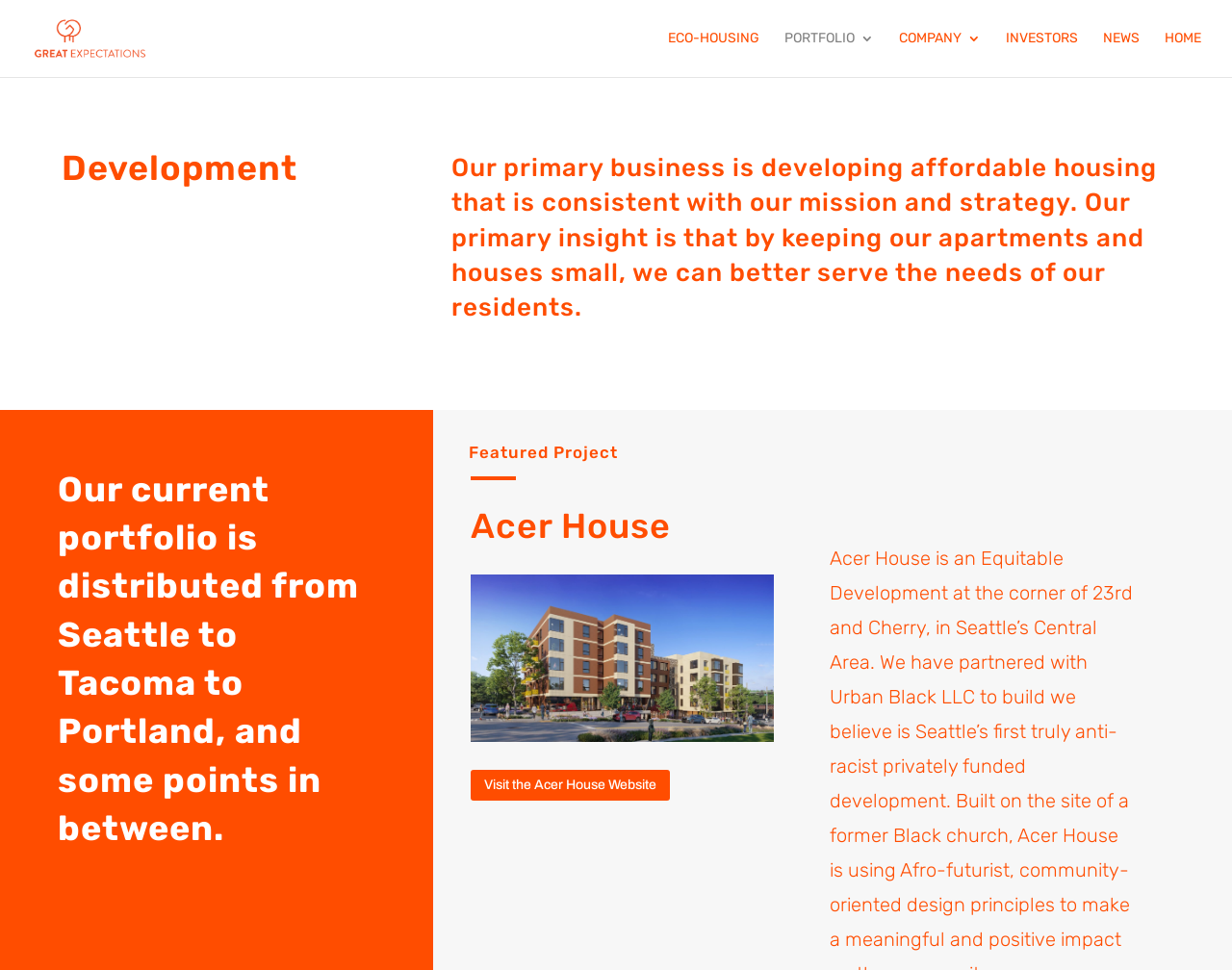Given the description of the UI element: "Visit the Acer House Website", predict the bounding box coordinates in the form of [left, top, right, bottom], with each value being a float between 0 and 1.

[0.382, 0.794, 0.543, 0.826]